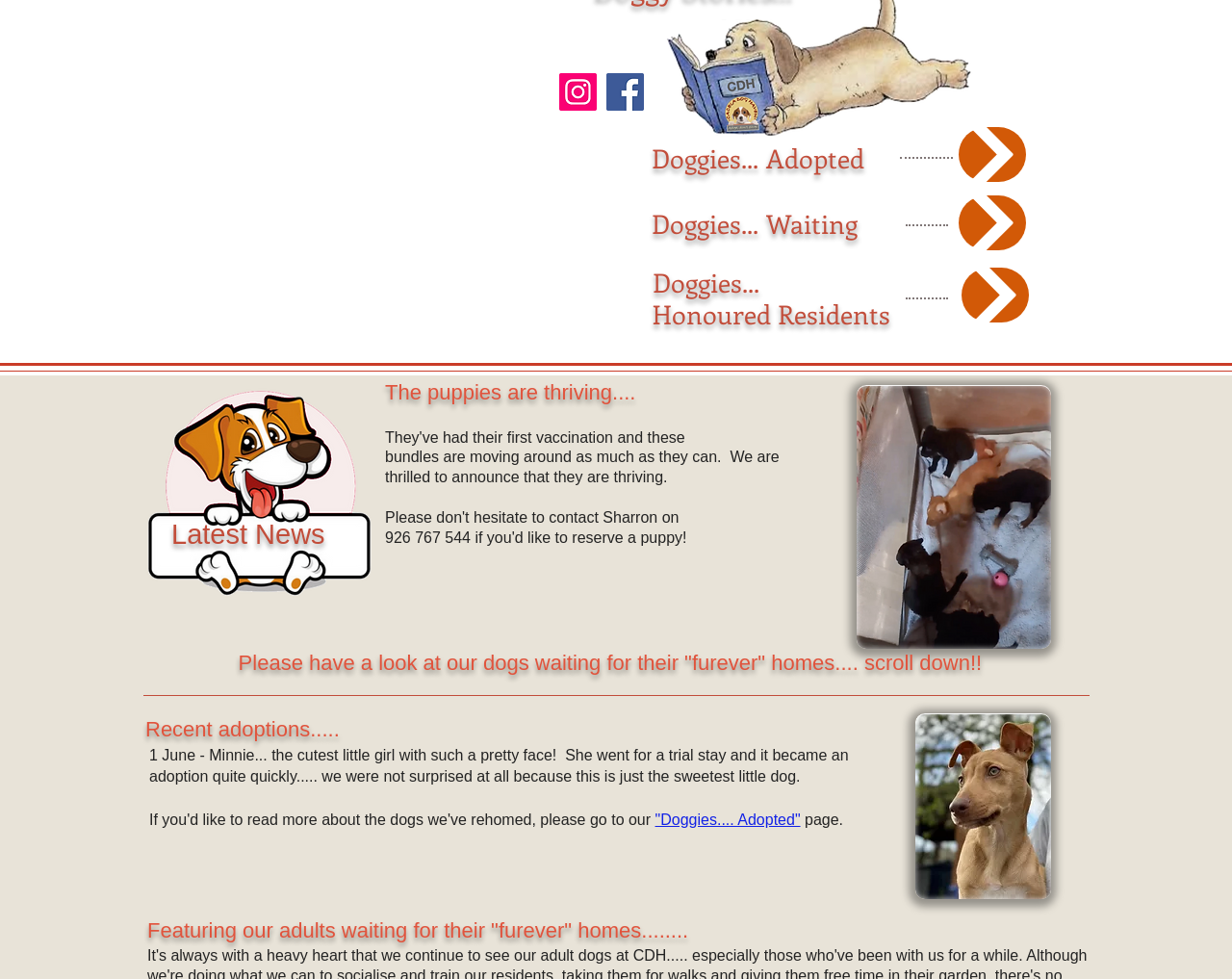Identify the bounding box for the UI element specified in this description: "Shop". The coordinates must be four float numbers between 0 and 1, formatted as [left, top, right, bottom].

[0.778, 0.2, 0.833, 0.256]